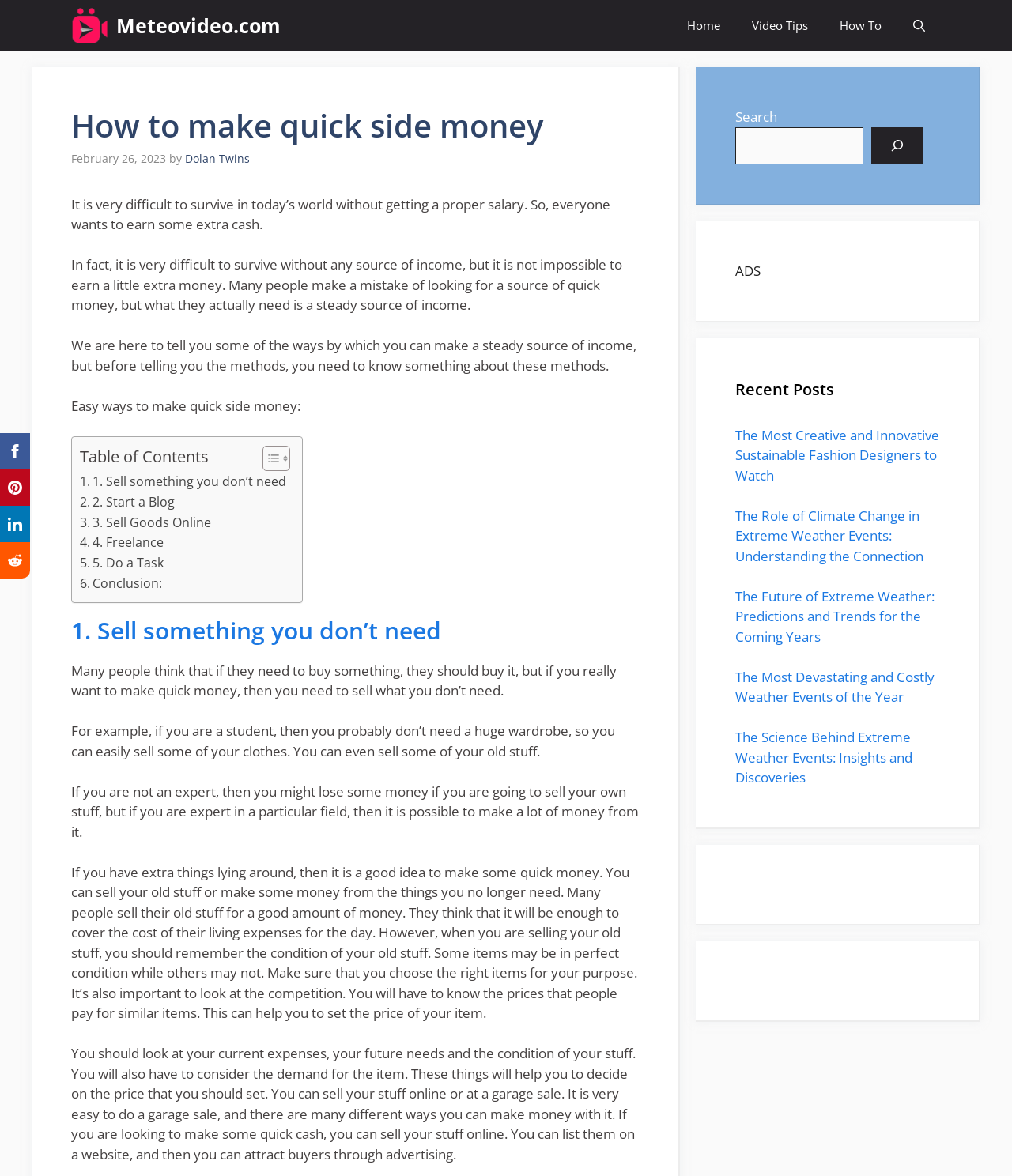Identify the bounding box coordinates of the section that should be clicked to achieve the task described: "Click on the 'Home' link".

[0.663, 0.0, 0.727, 0.044]